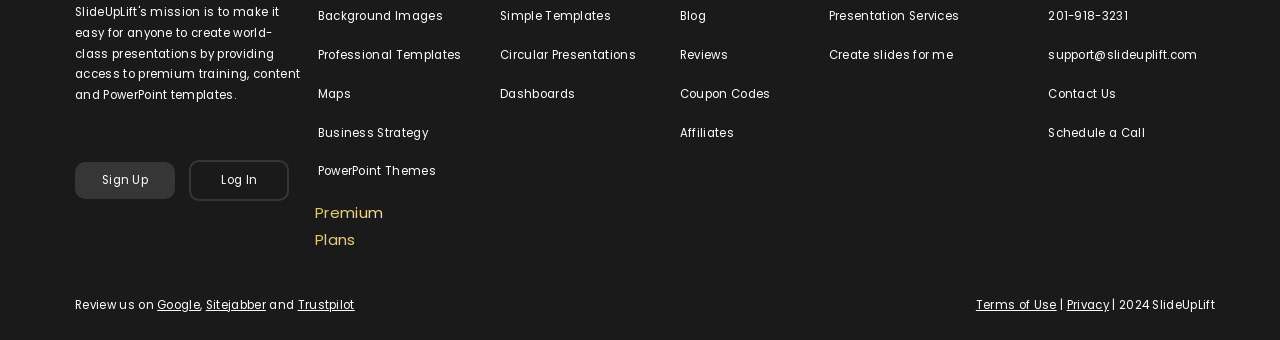Based on the element description About Us, identify the bounding box coordinates for the UI element. The coordinates should be in the format (top-left x, top-left y, bottom-right x, bottom-right y) and within the 0 to 1 range.

None